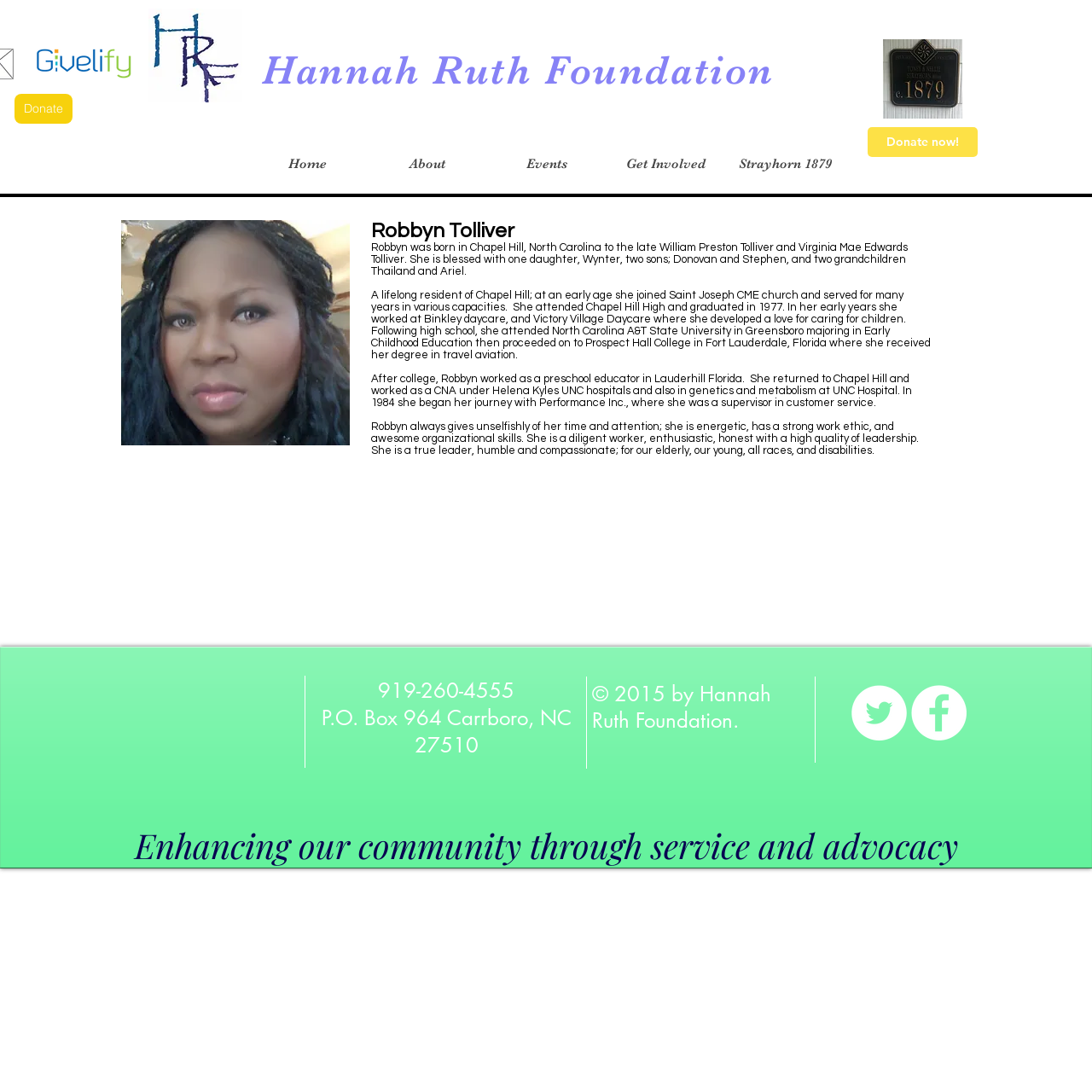Identify the bounding box coordinates of the area that should be clicked in order to complete the given instruction: "Click the Donate button". The bounding box coordinates should be four float numbers between 0 and 1, i.e., [left, top, right, bottom].

[0.013, 0.086, 0.066, 0.113]